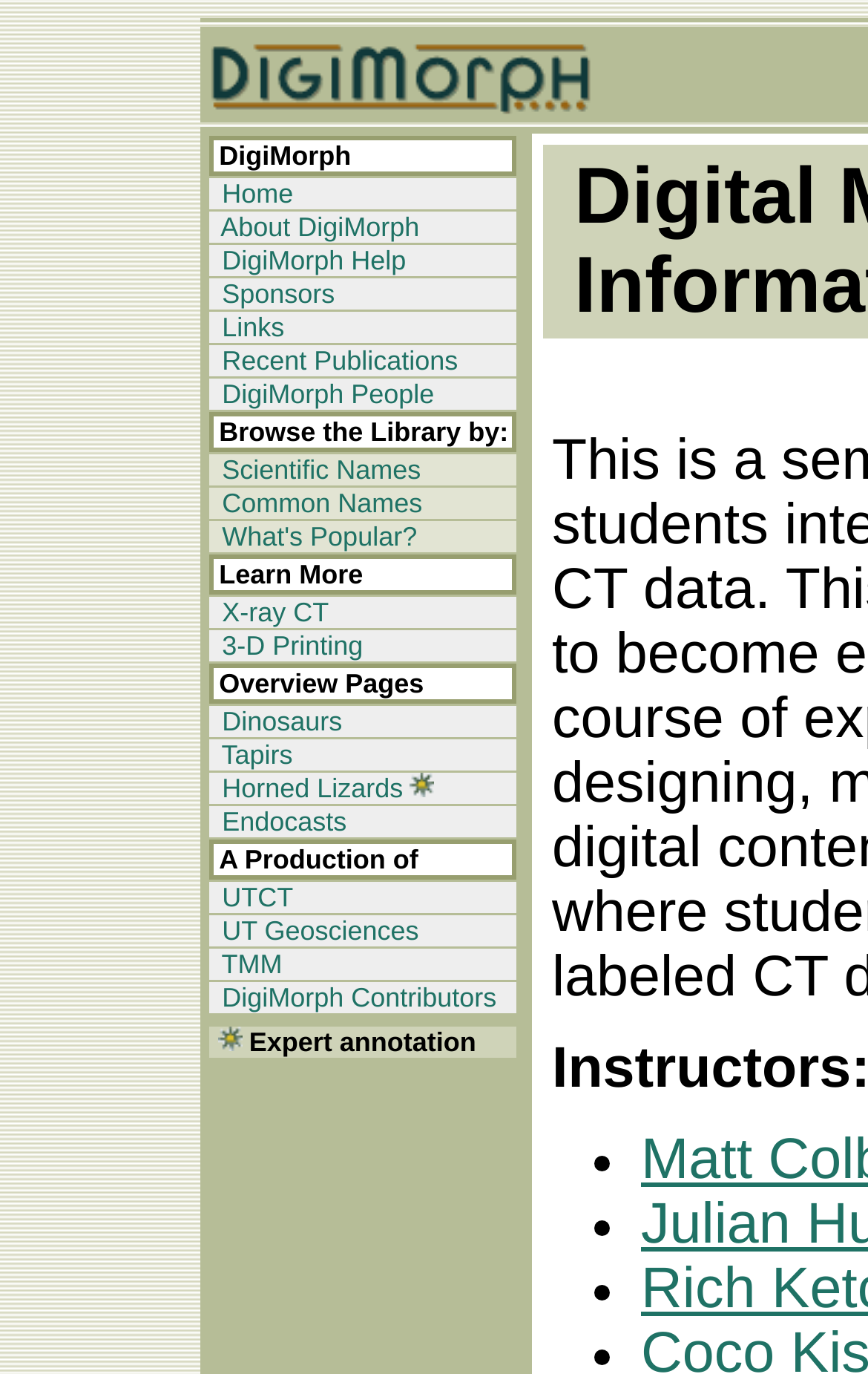Using the given element description, provide the bounding box coordinates (top-left x, top-left y, bottom-right x, bottom-right y) for the corresponding UI element in the screenshot: 3-D Printing

[0.247, 0.459, 0.418, 0.481]